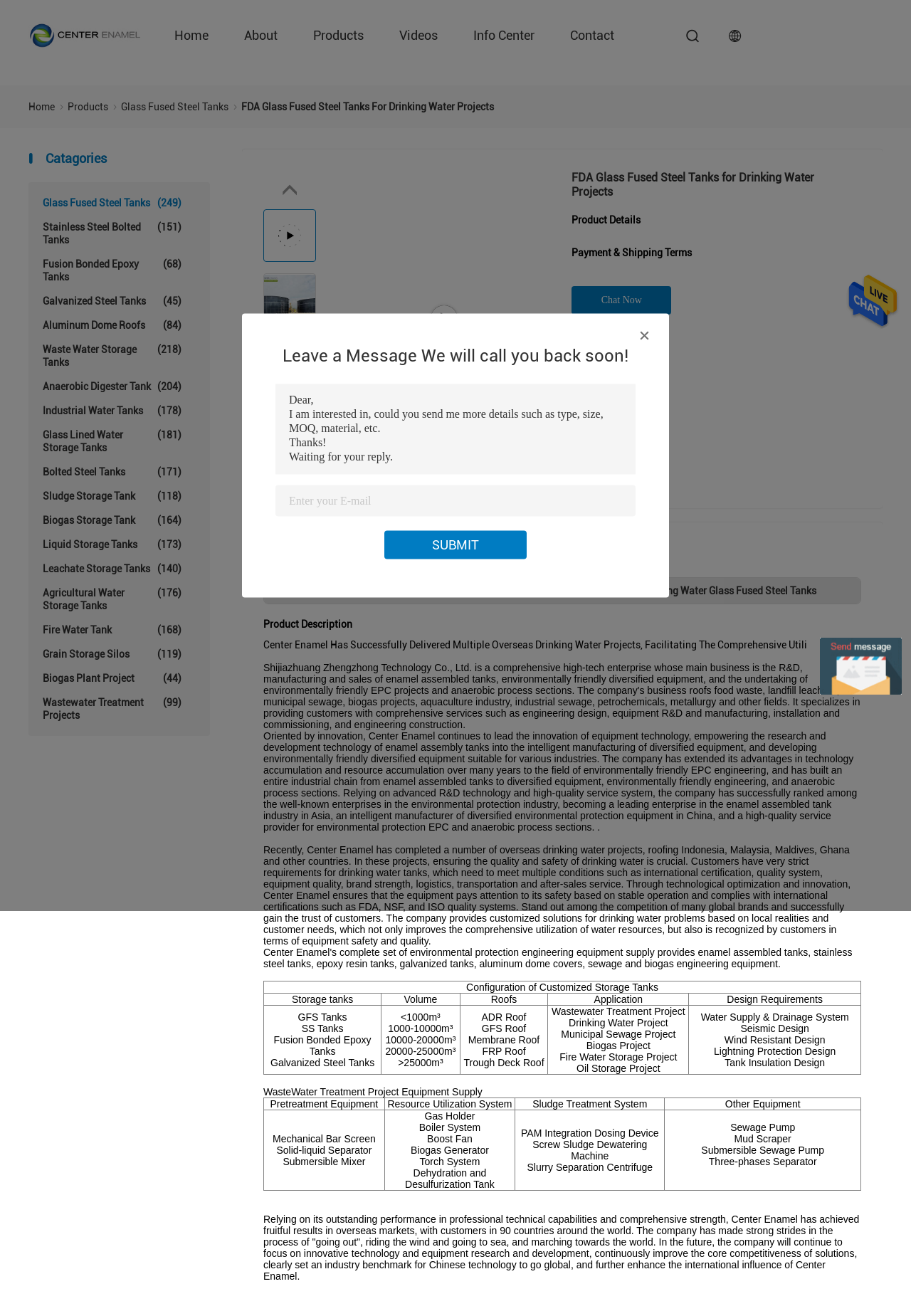Identify and extract the main heading of the webpage.

FDA Glass Fused Steel Tanks For Drinking Water Projects